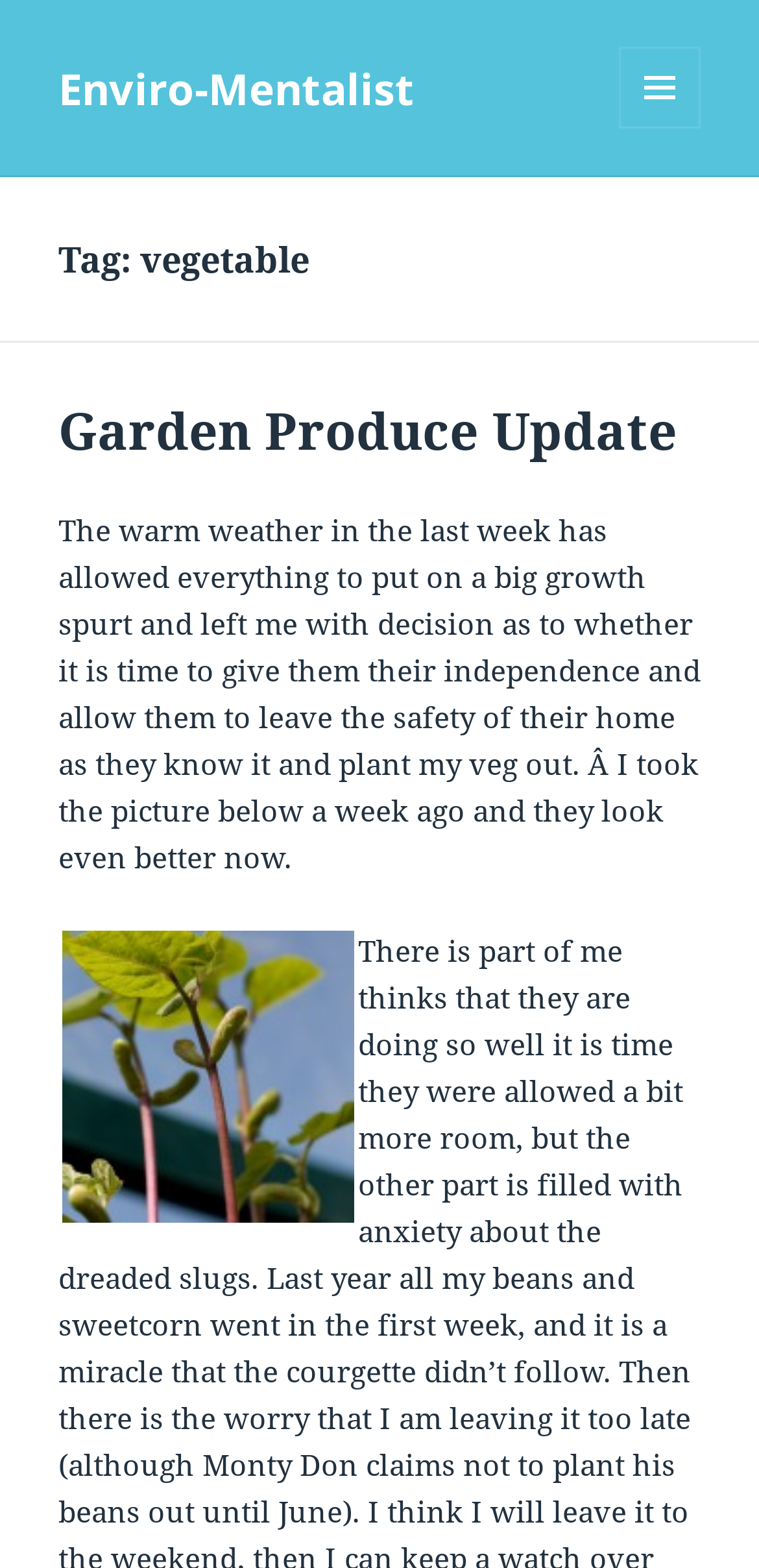Using the description: "Garden Produce Update", determine the UI element's bounding box coordinates. Ensure the coordinates are in the format of four float numbers between 0 and 1, i.e., [left, top, right, bottom].

[0.077, 0.252, 0.892, 0.297]